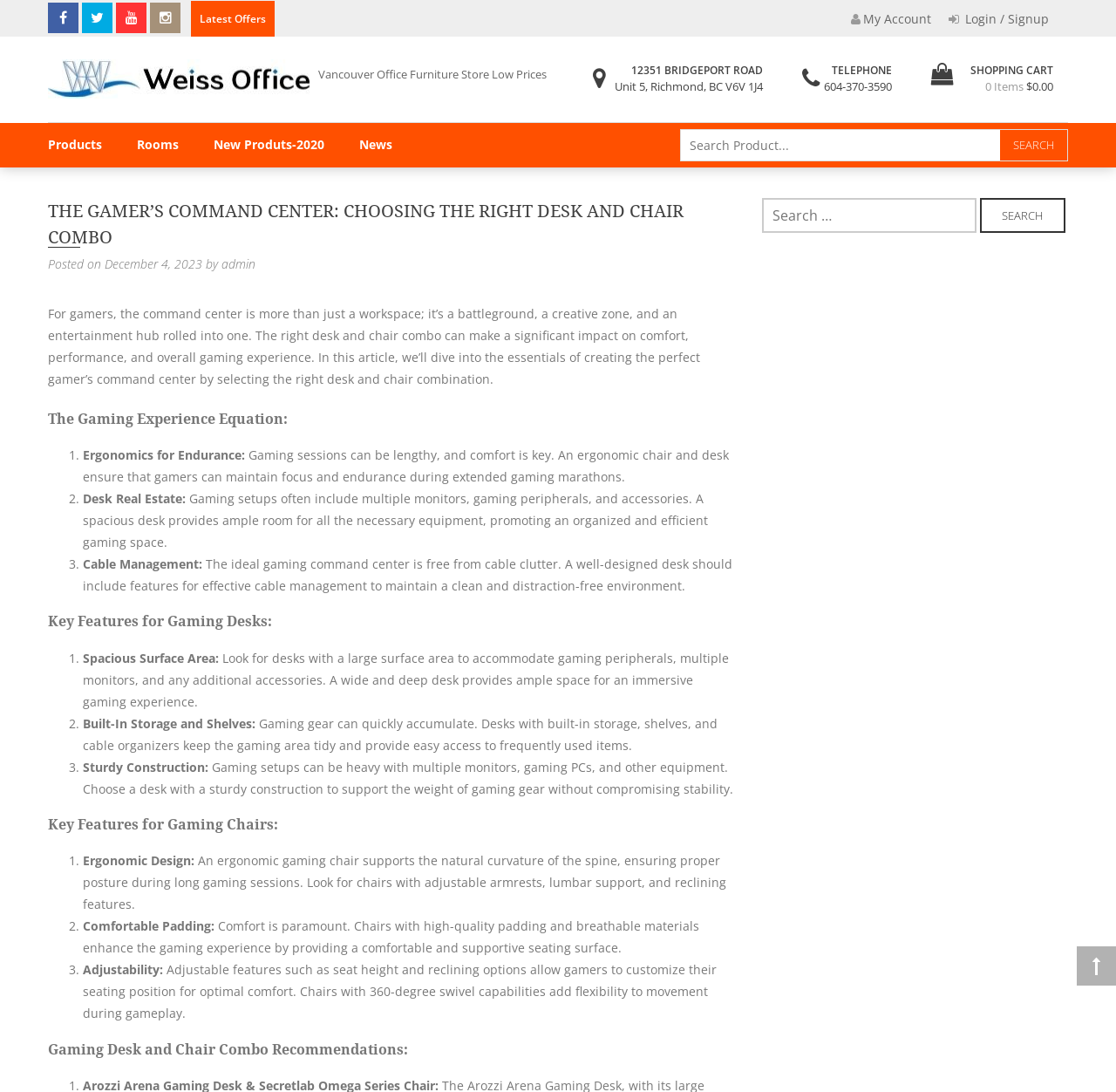Calculate the bounding box coordinates of the UI element given the description: "parent_node: Search for: value="Search"".

[0.878, 0.181, 0.955, 0.213]